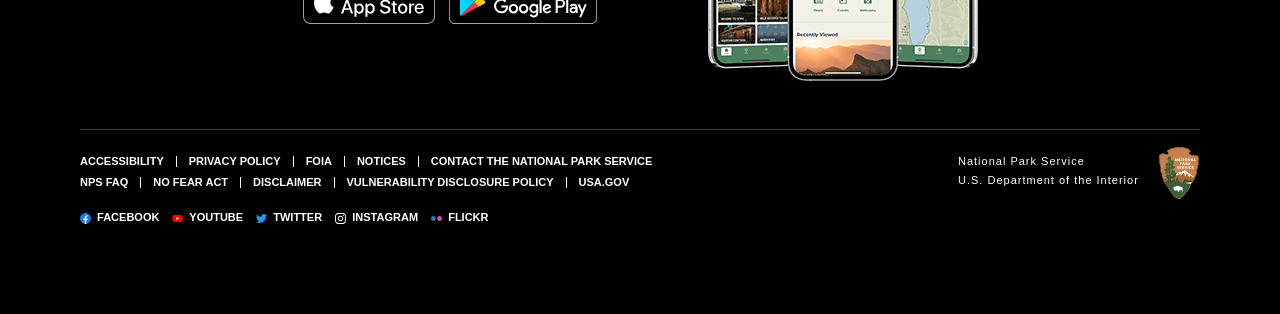How many social media links are there?
Please provide a single word or phrase as the answer based on the screenshot.

5